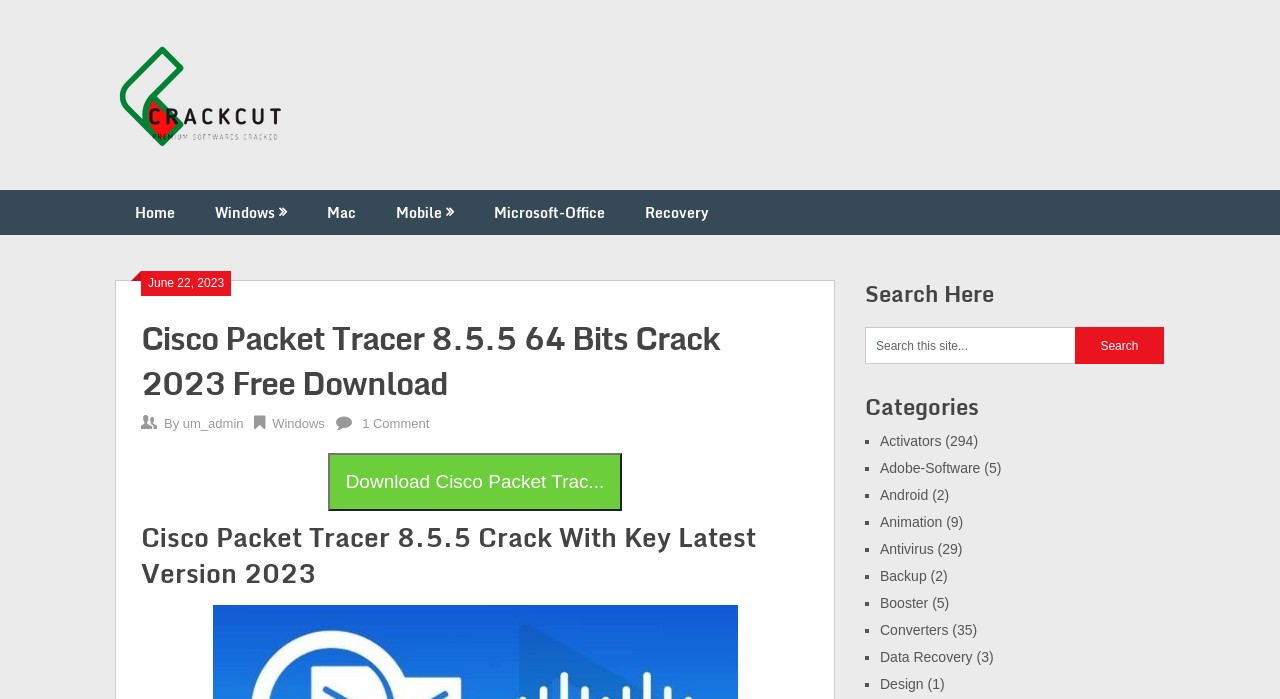How many comments are there on the latest article?
Please provide a detailed and comprehensive answer to the question.

The number of comments on the latest article is indicated by the link '1 Comment' located below the article title and author information.